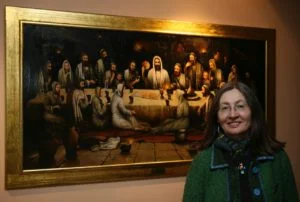What is the color of Soline Humbert's coat?
Please look at the screenshot and answer using one word or phrase.

Green